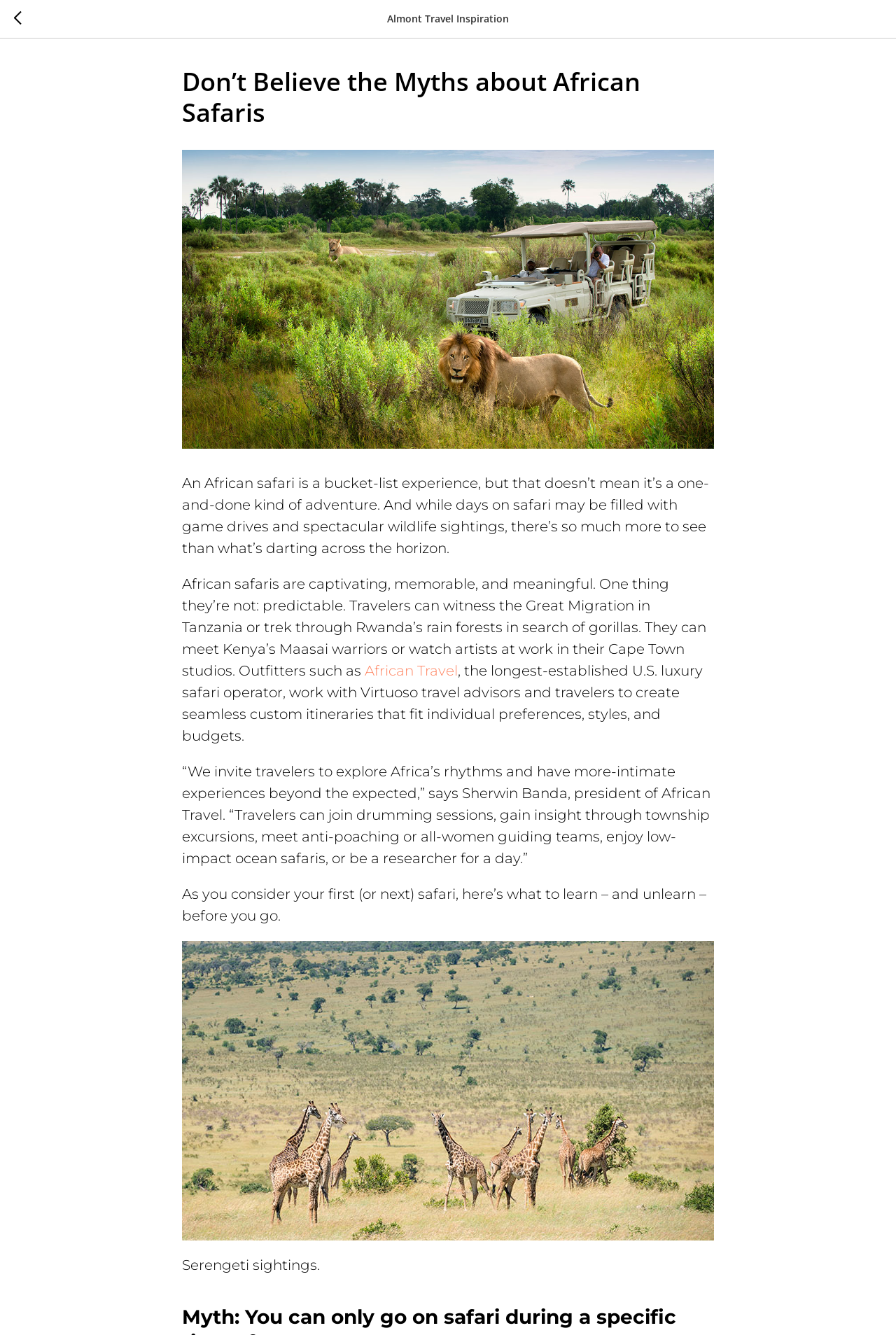What is the name of the luxury safari operator mentioned?
Answer the question with a single word or phrase by looking at the picture.

African Travel